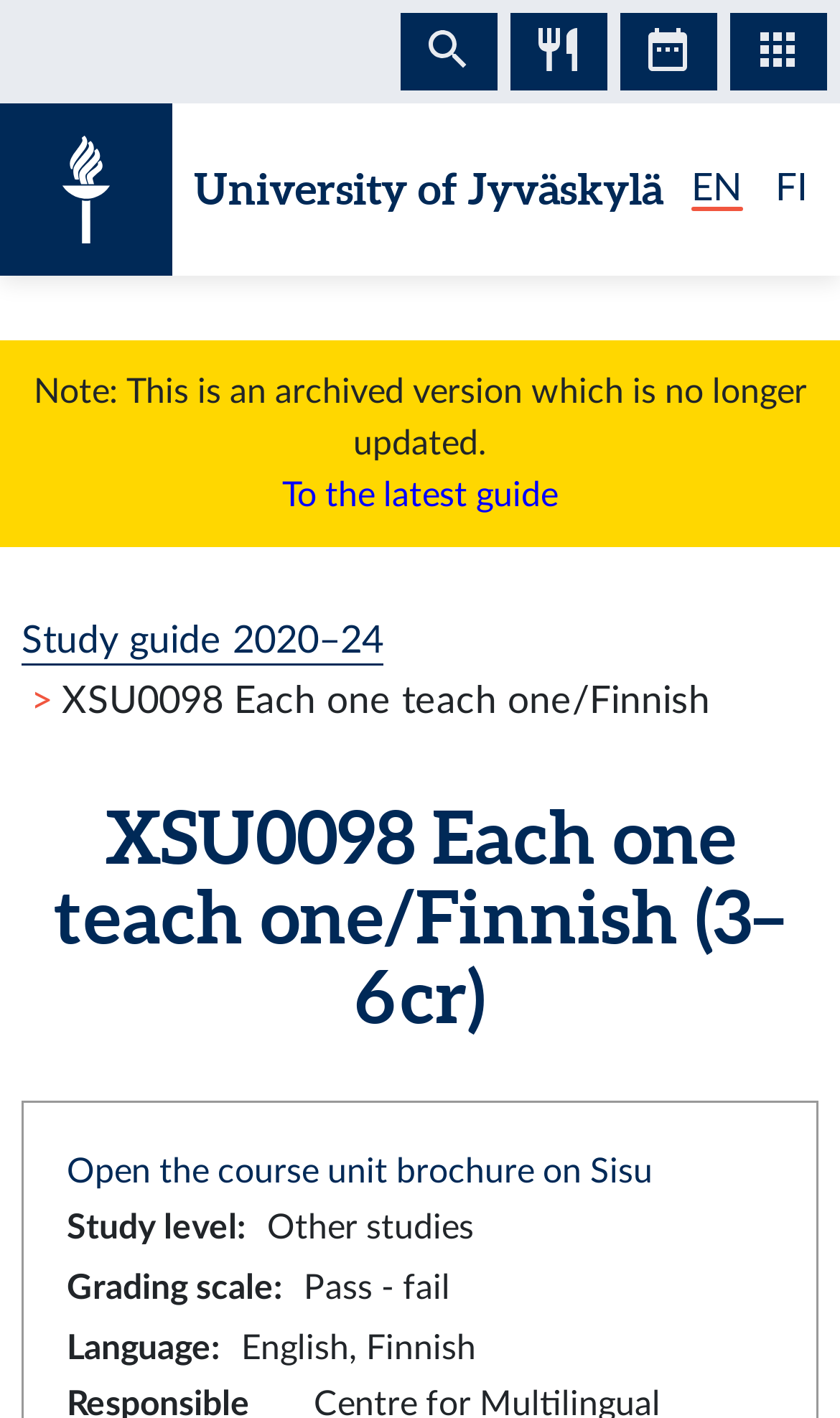What is the grading scale of the course?
Please respond to the question with a detailed and well-explained answer.

I found the answer by looking at the 'Grading scale' section, where it says 'Pass - fail'. This section is located near the bottom of the page, and it provides information about the grading scale of the course.